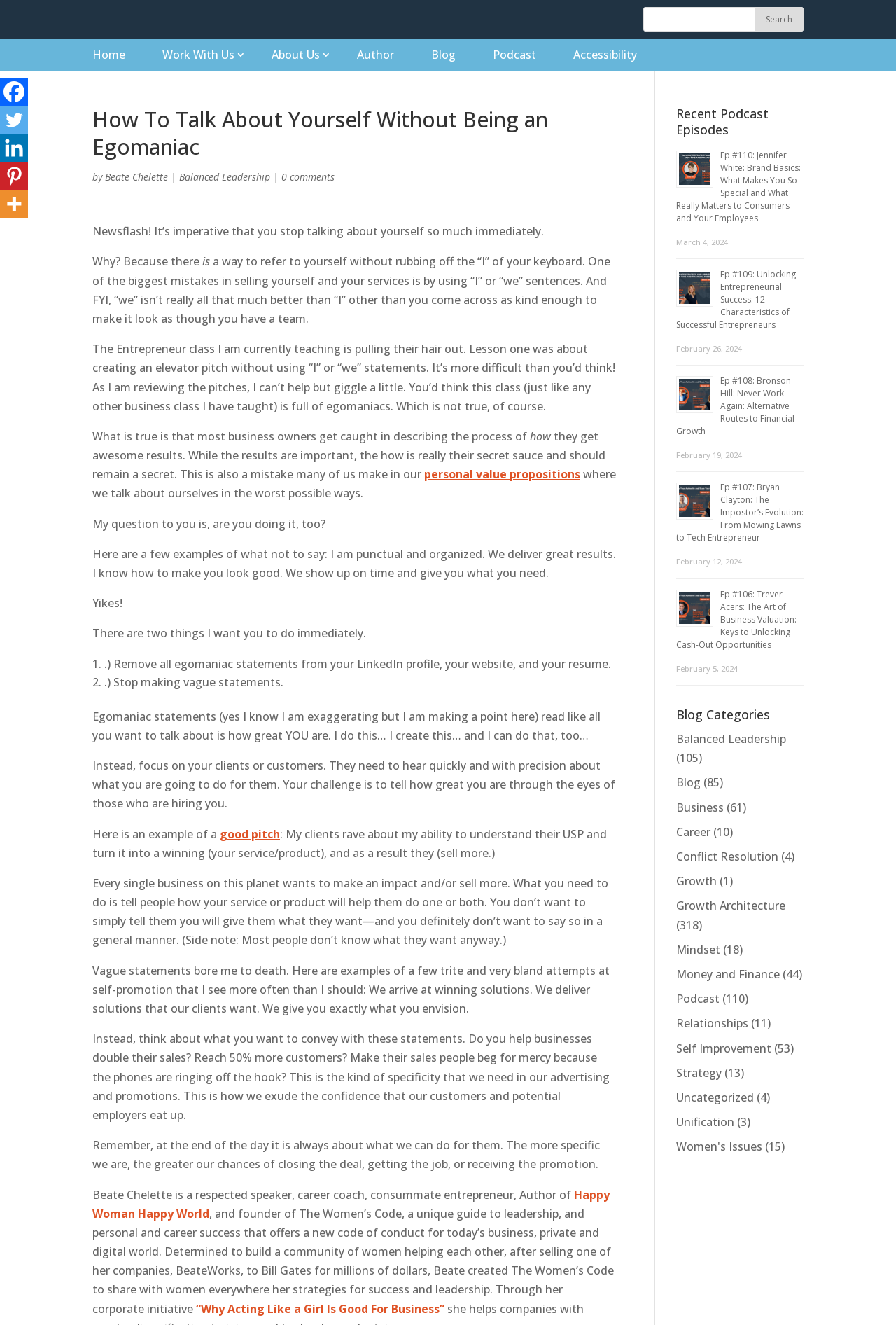Show the bounding box coordinates for the HTML element as described: "Strategy".

[0.755, 0.804, 0.805, 0.815]